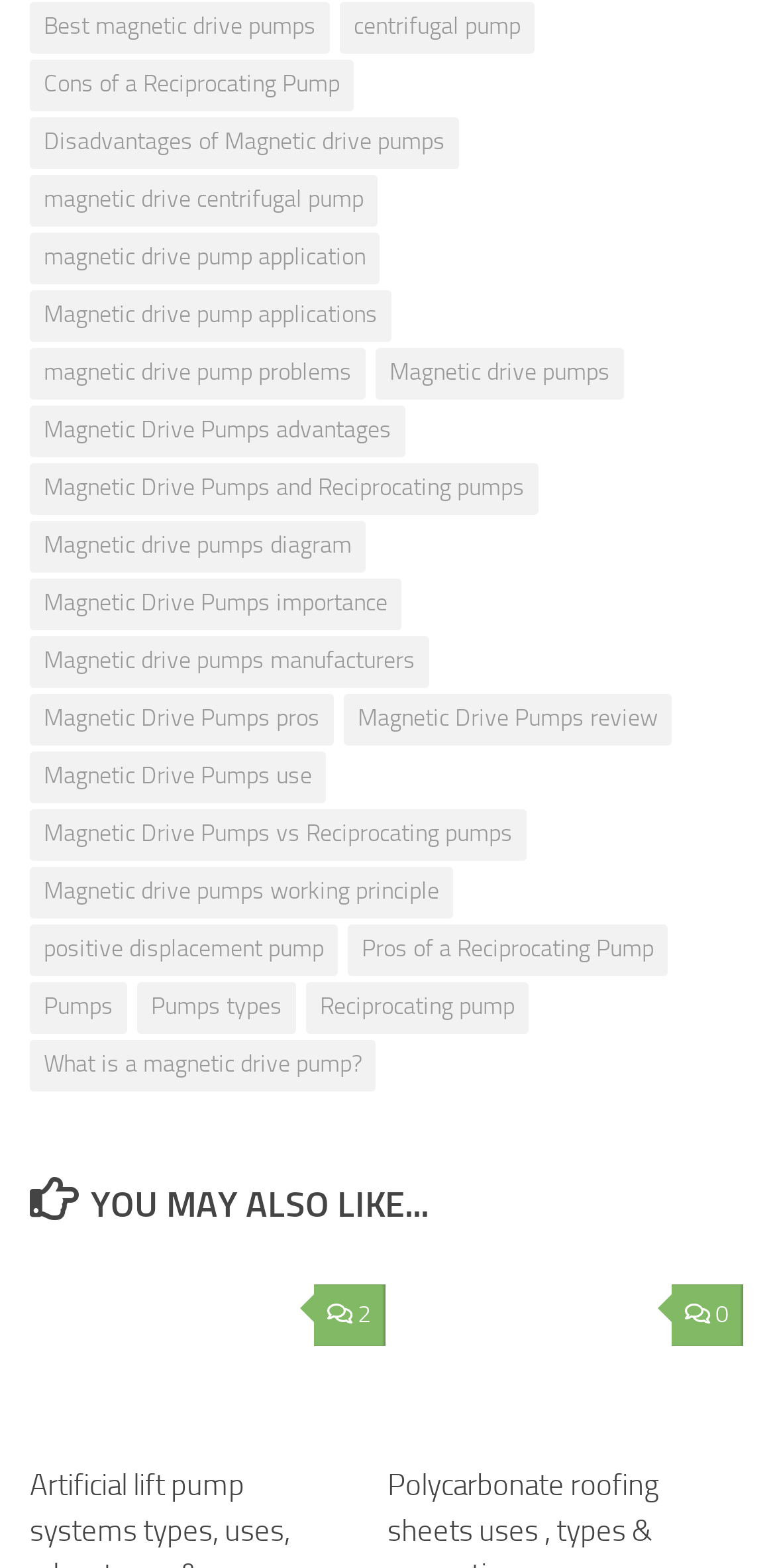What type of pumps are mentioned on this webpage?
Look at the screenshot and provide an in-depth answer.

By analyzing the links on the webpage, I found that multiple links contain the phrase 'Magnetic drive pumps', indicating that this type of pump is a primary topic on this webpage.